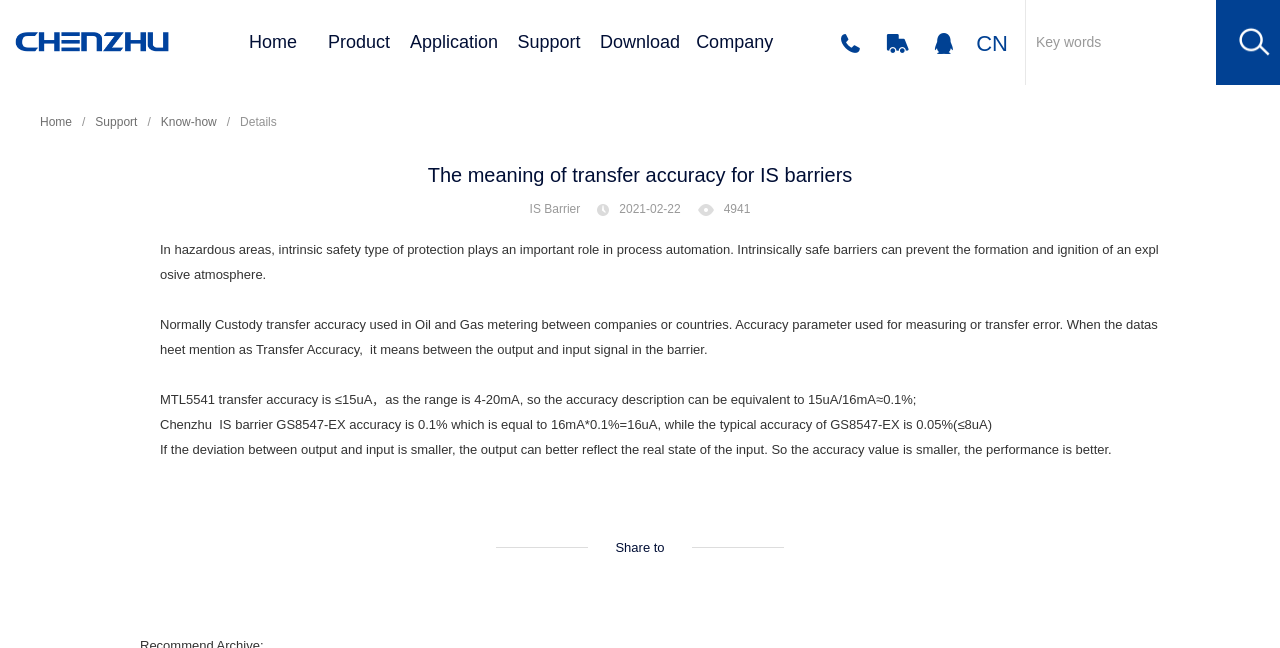Identify the bounding box coordinates of the clickable region necessary to fulfill the following instruction: "Click the Share to Wechat link". The bounding box coordinates should be four float numbers between 0 and 1, i.e., [left, top, right, bottom].

[0.392, 0.878, 0.42, 0.933]